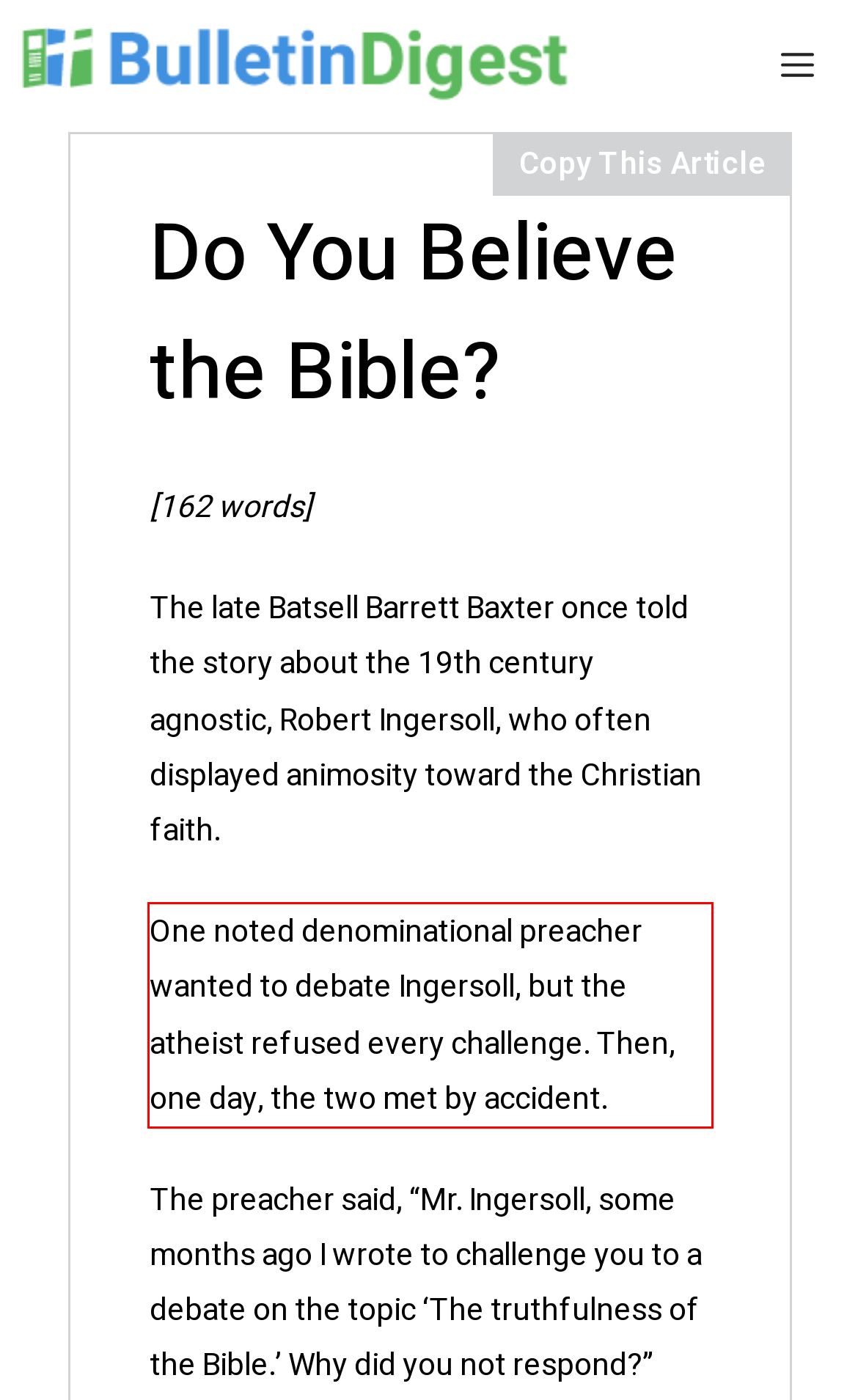Using the webpage screenshot, recognize and capture the text within the red bounding box.

One noted denominational preacher wanted to debate Ingersoll, but the atheist refused every challenge. Then, one day, the two met by accident.